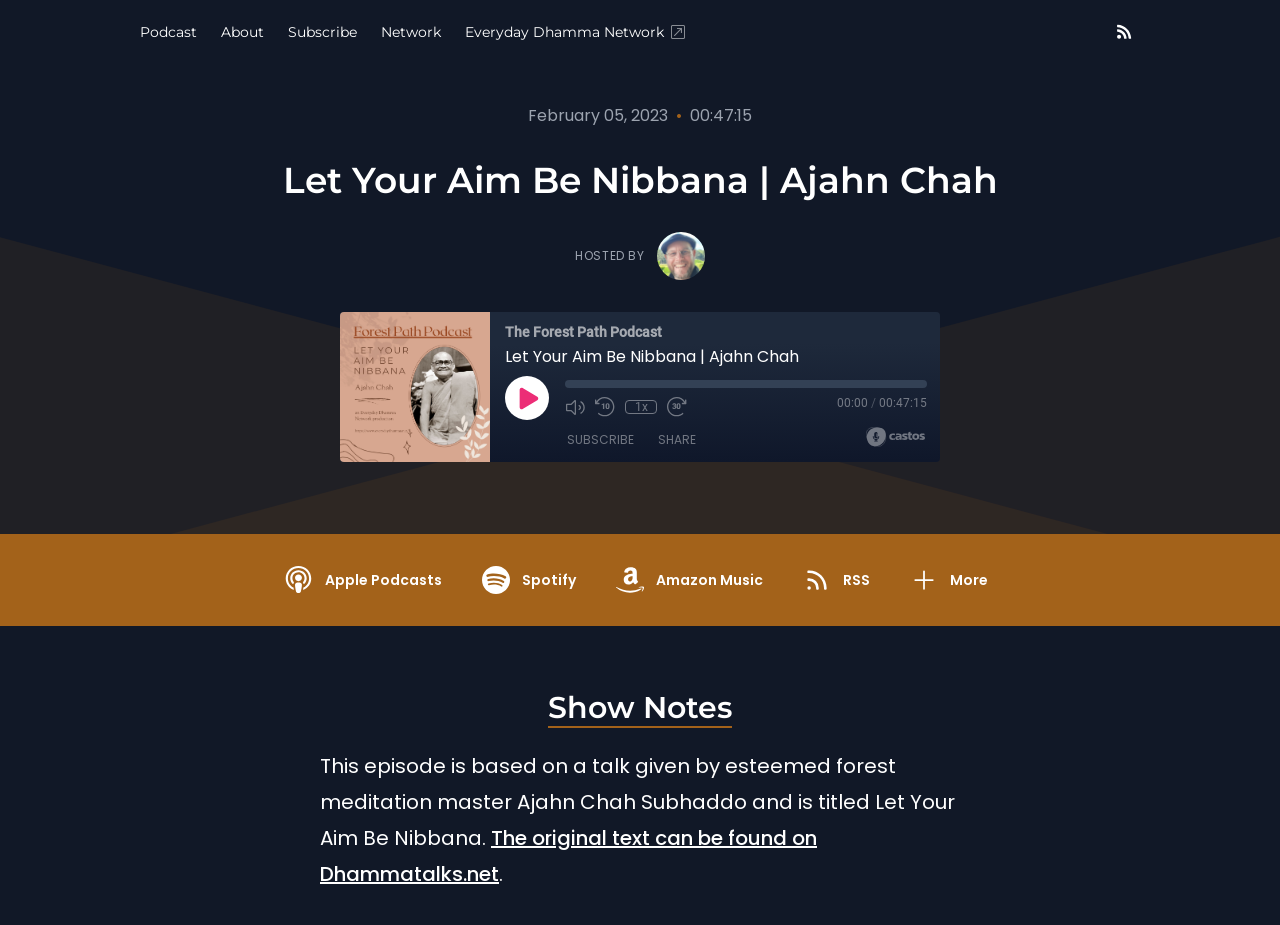Find and provide the bounding box coordinates for the UI element described with: "parent_node: HOSTED BY".

[0.513, 0.251, 0.551, 0.303]